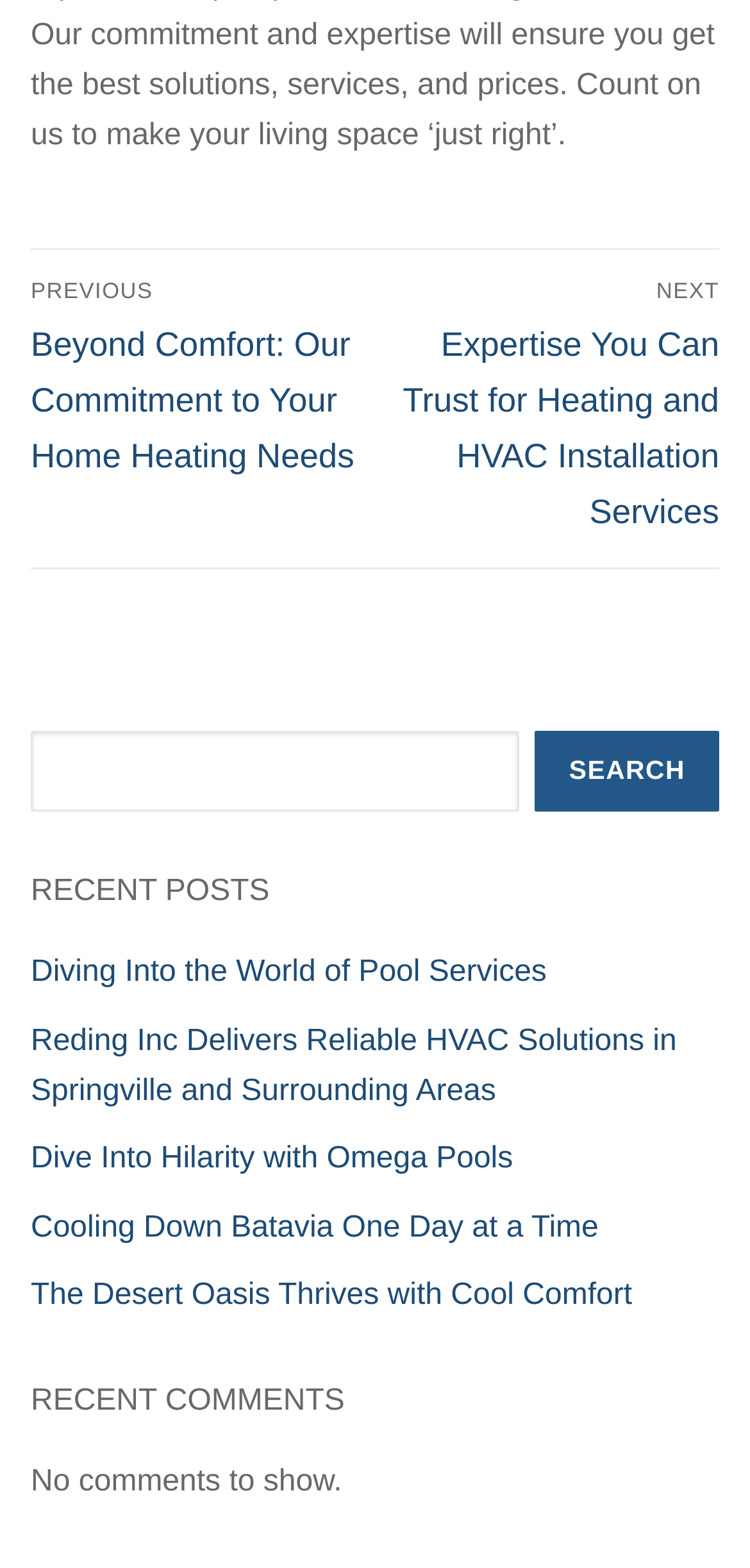Based on the image, give a detailed response to the question: What is the text of the next post link?

I looked at the link with the text 'Next post:' and found the text 'Expertise You Can Trust for Heating and HVAC Installation Services'.